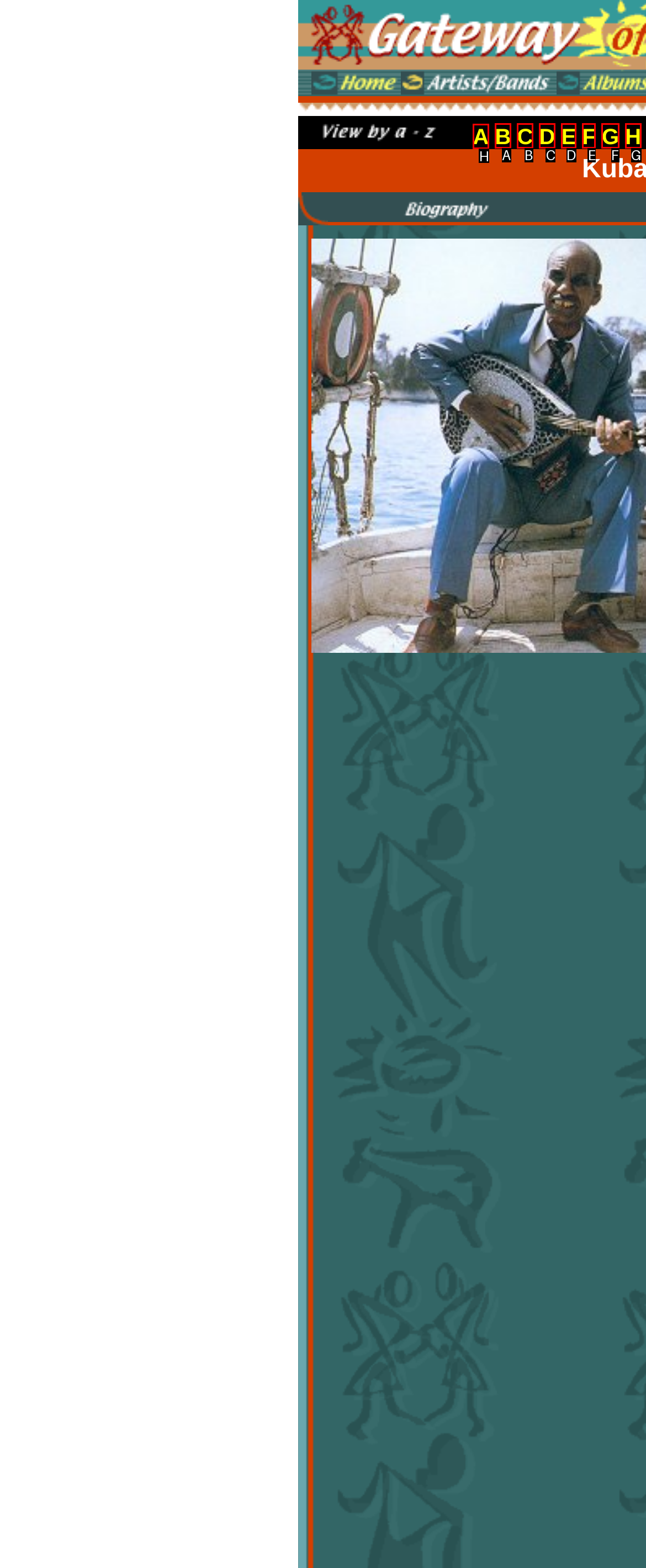Pick the HTML element that should be clicked to execute the task: Click the link labeled A
Respond with the letter corresponding to the correct choice.

H